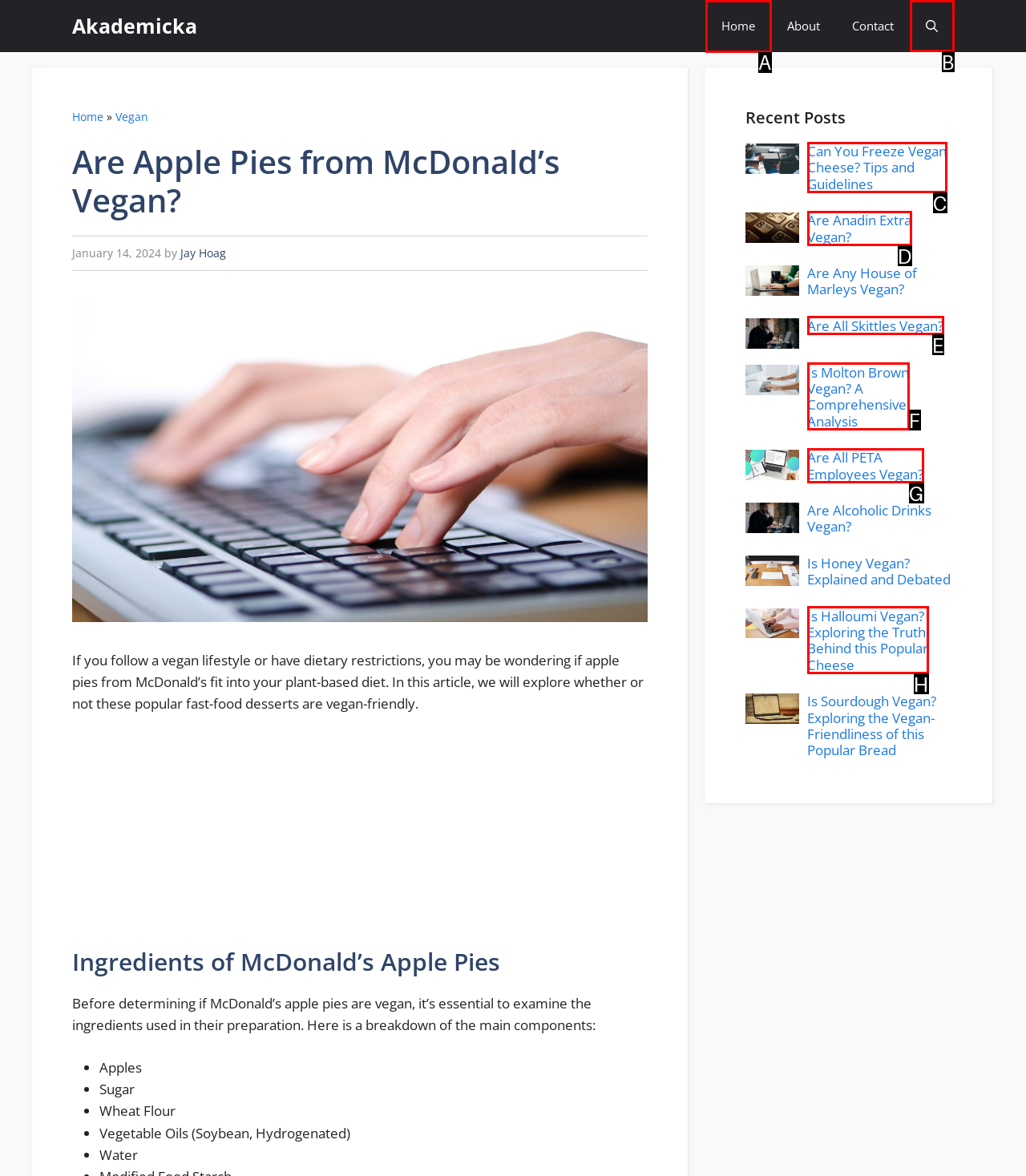Choose the UI element you need to click to carry out the task: Open the search function.
Respond with the corresponding option's letter.

B